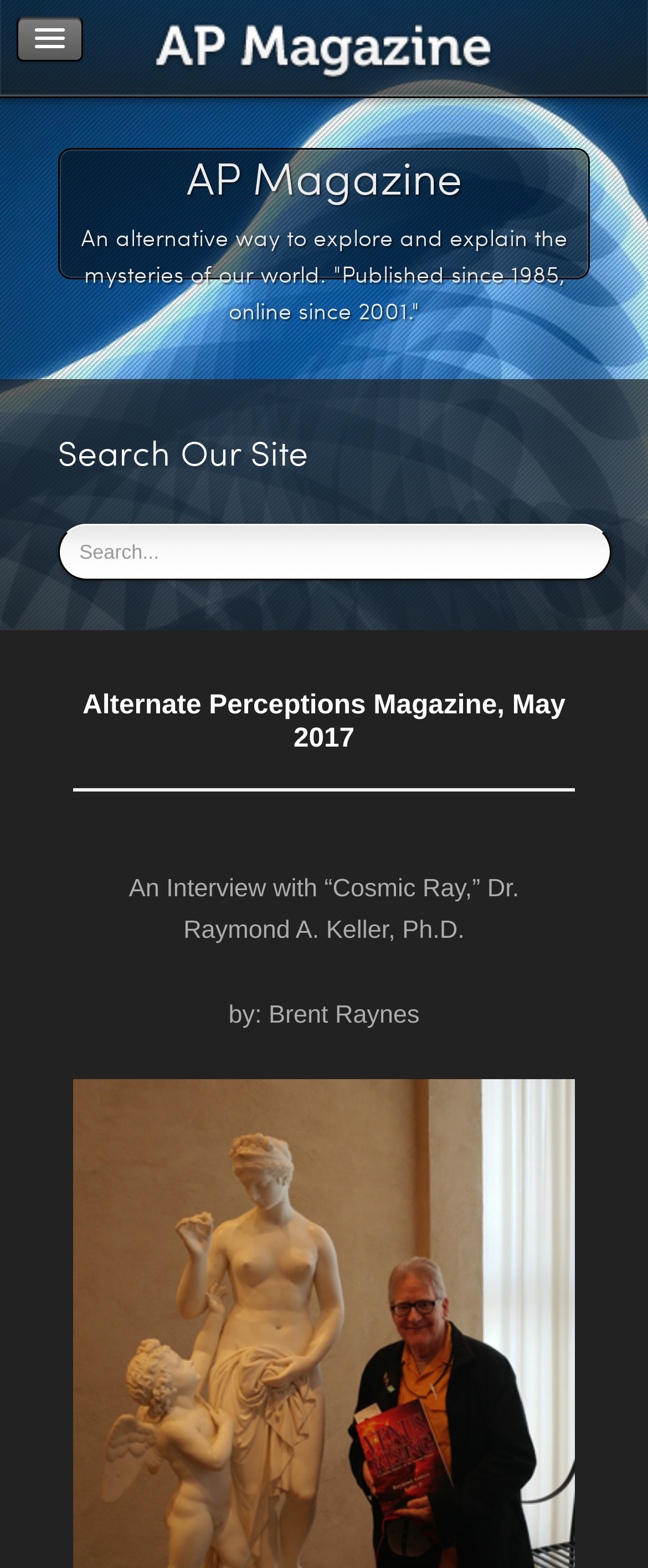What is the name of the magazine? Look at the image and give a one-word or short phrase answer.

AP Magazine